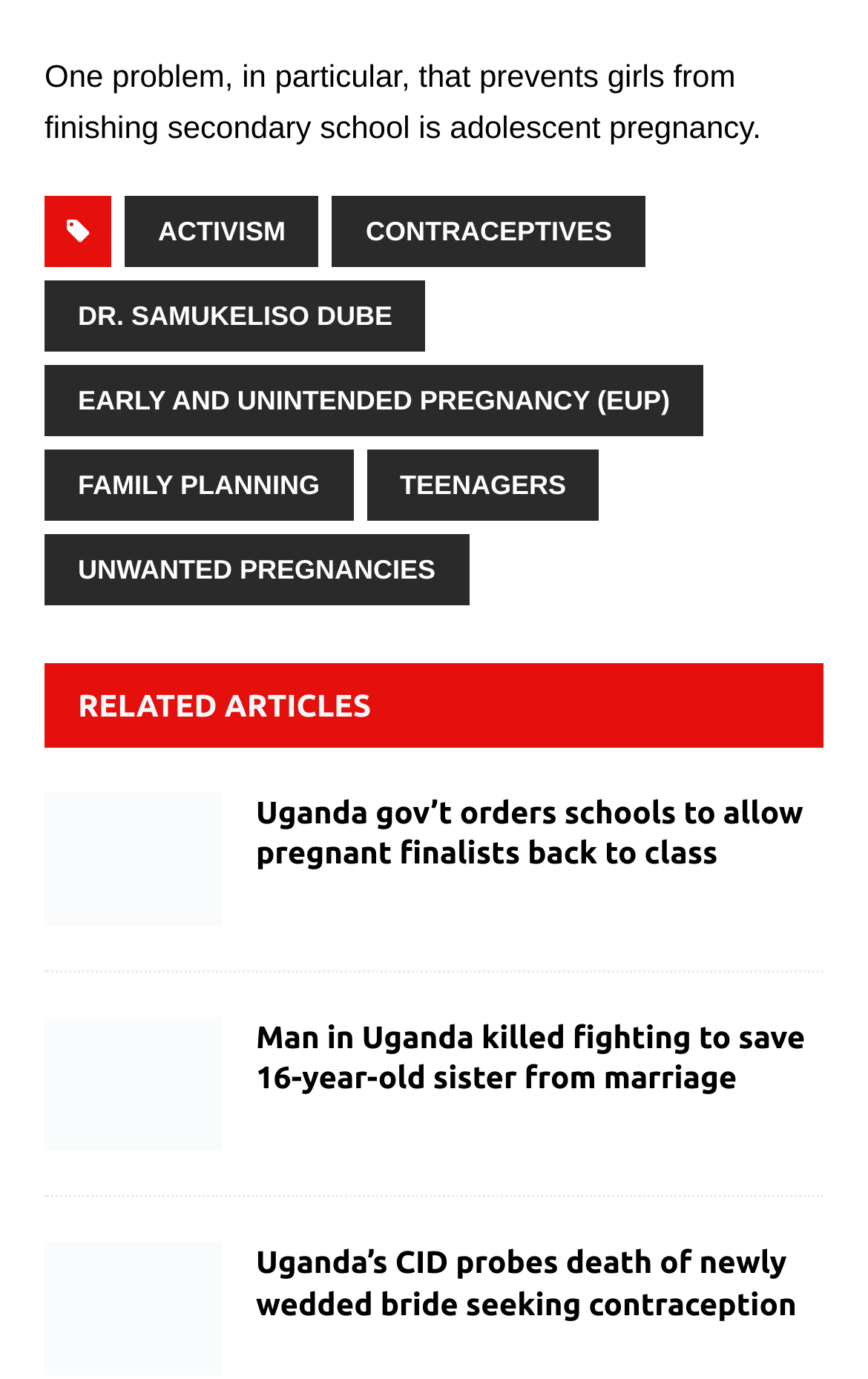Can you provide the bounding box coordinates for the element that should be clicked to implement the instruction: "Click on ACTIVISM"?

[0.144, 0.142, 0.368, 0.194]